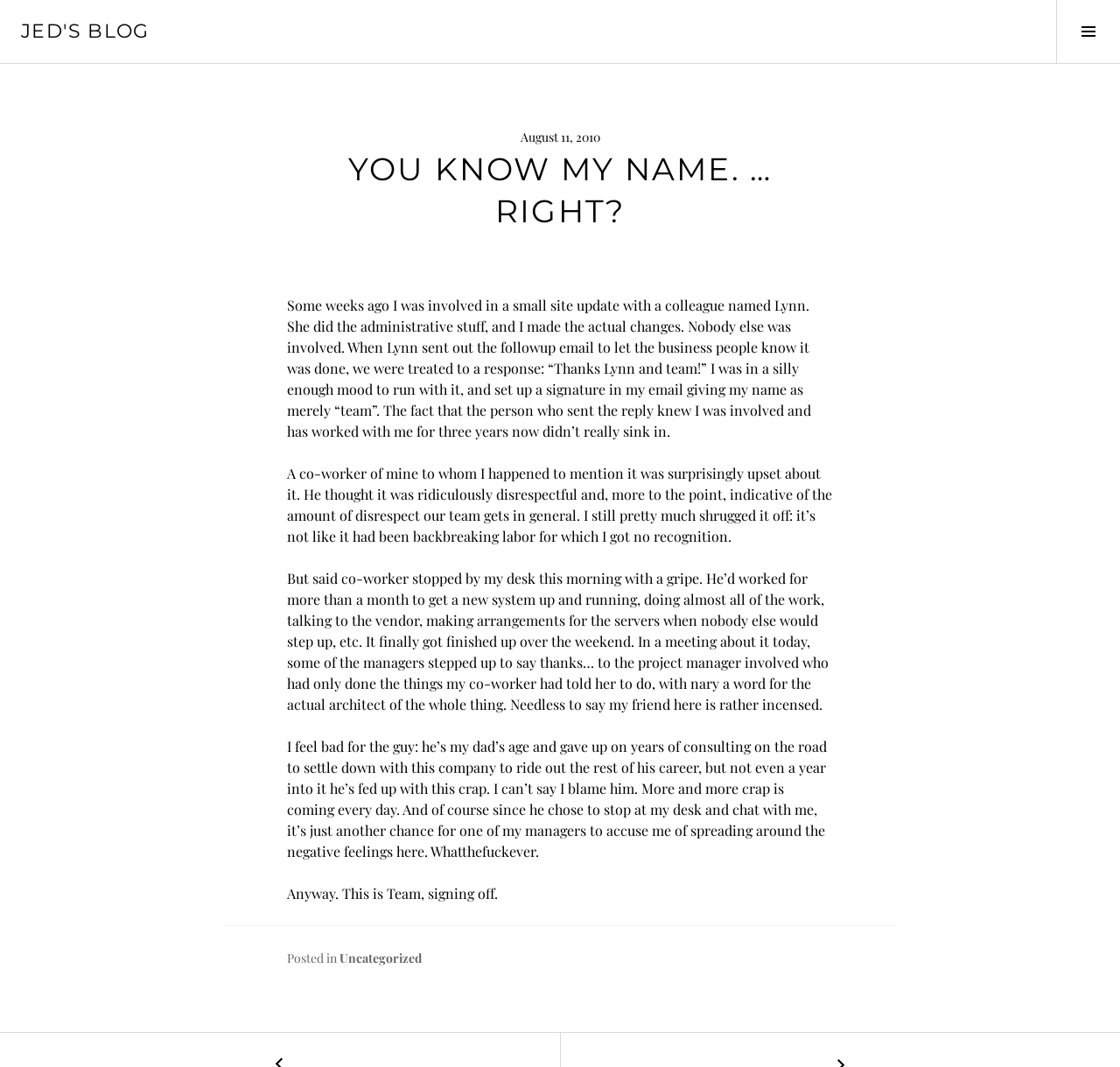What is the name of the category of the blog post?
Using the visual information from the image, give a one-word or short-phrase answer.

Uncategorized